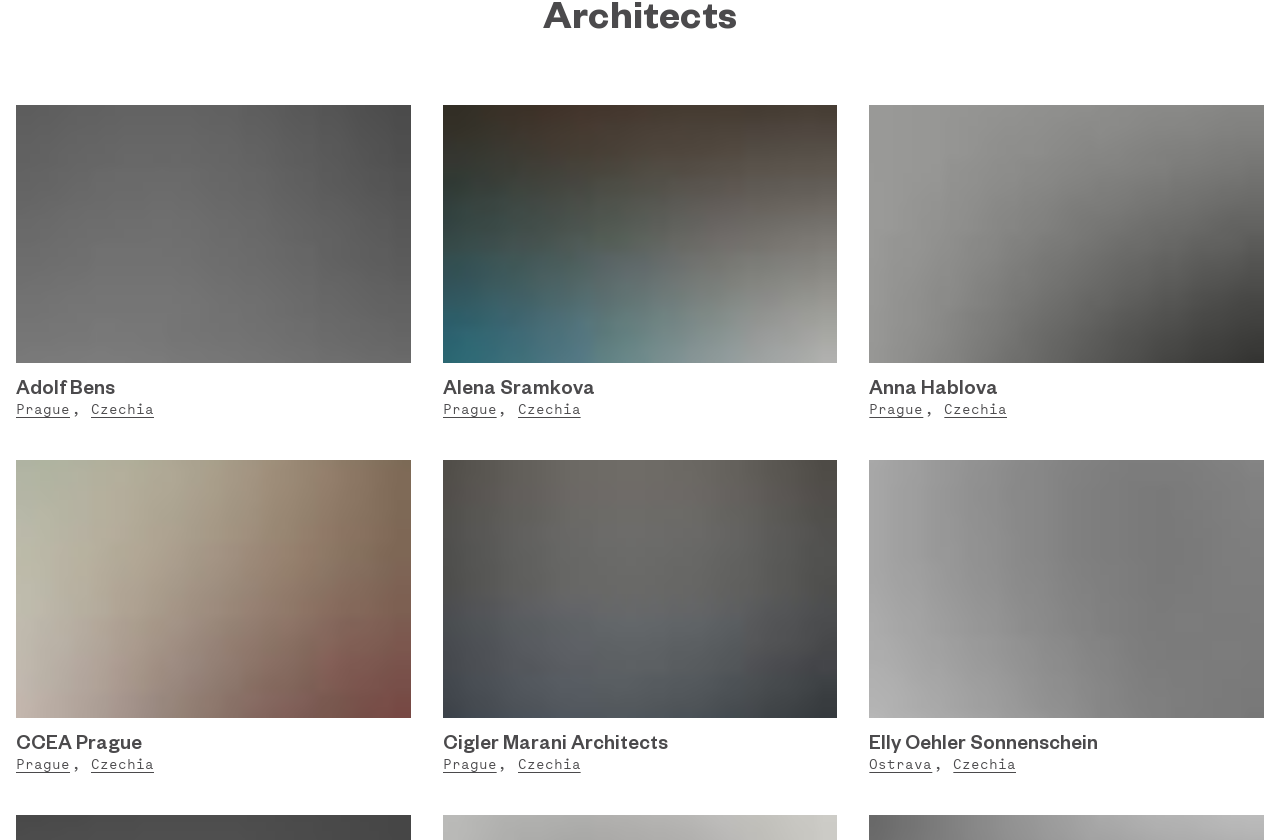Is CCEA Prague an organization? Using the information from the screenshot, answer with a single word or phrase.

Yes